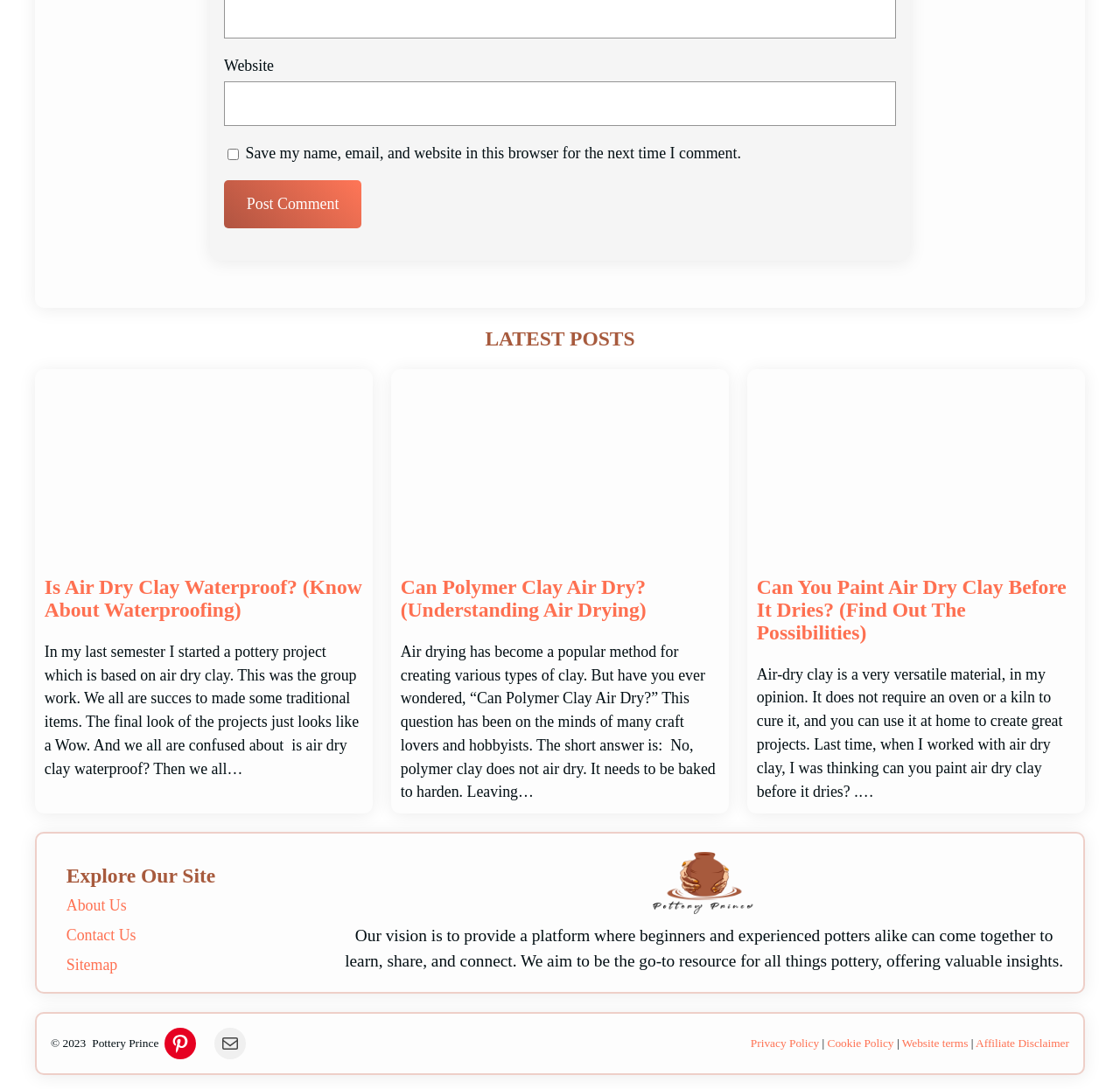Look at the image and answer the question in detail:
How many articles are on the webpage?

I counted the number of article elements on the webpage, which are [58], [59], and [60]. Each of these elements contains a figure, heading, and static text, which suggests that they are individual articles.